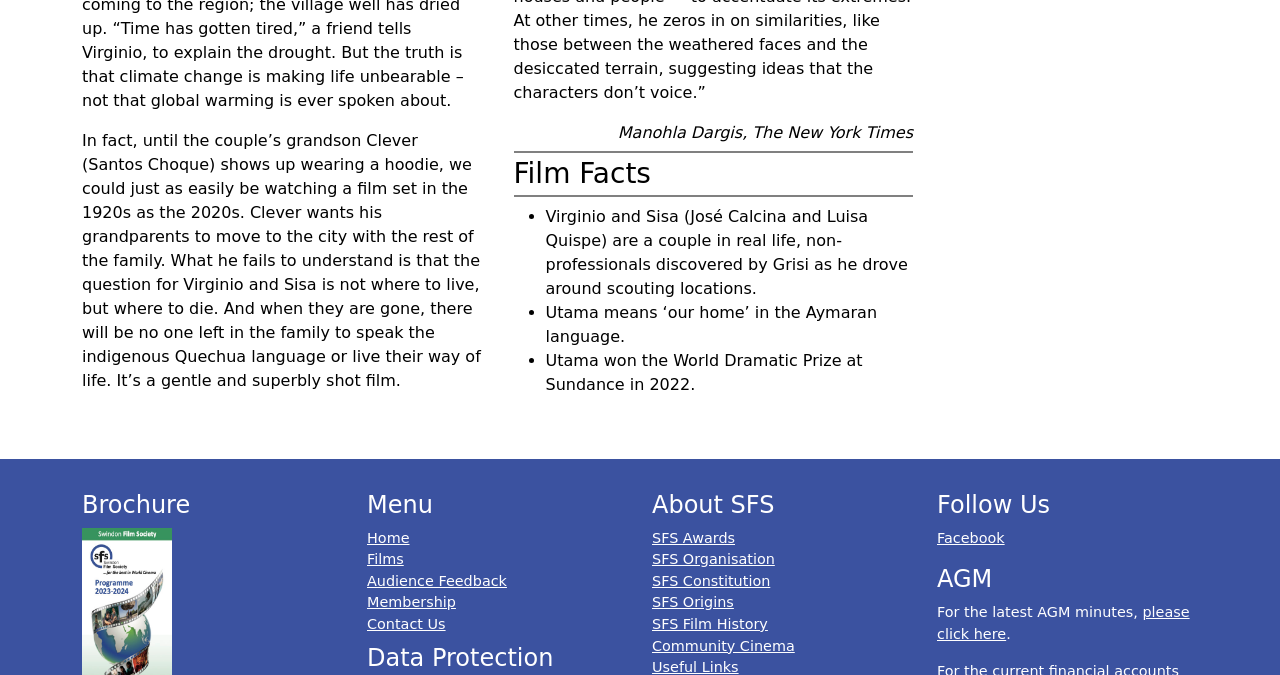Could you determine the bounding box coordinates of the clickable element to complete the instruction: "View 'Film Facts'"? Provide the coordinates as four float numbers between 0 and 1, i.e., [left, top, right, bottom].

[0.401, 0.224, 0.713, 0.291]